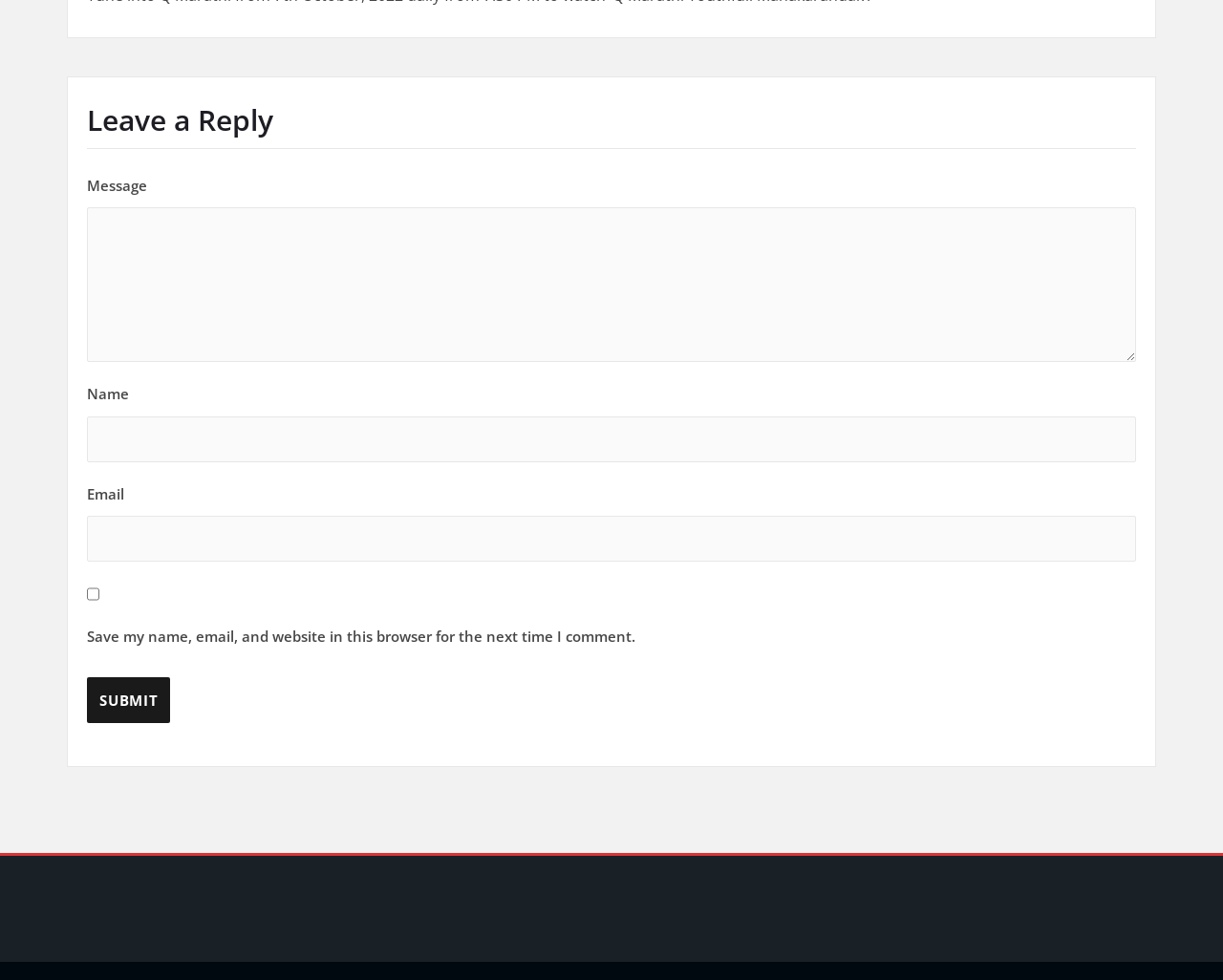Provide a single word or phrase to answer the given question: 
What is the purpose of the section below the 'Leave a Reply' heading?

Comment form